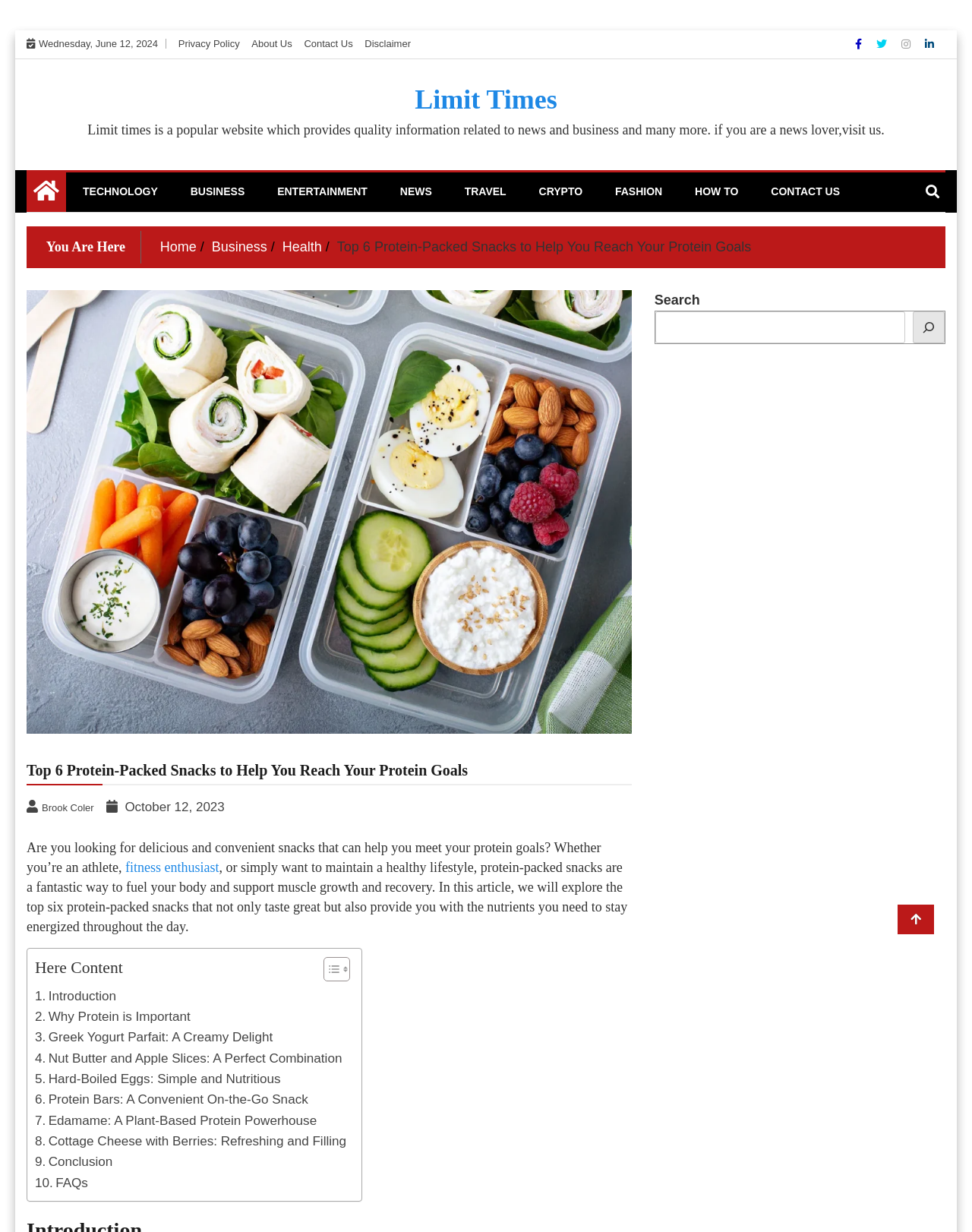How many snack options are listed in the article? Look at the image and give a one-word or short phrase answer.

6